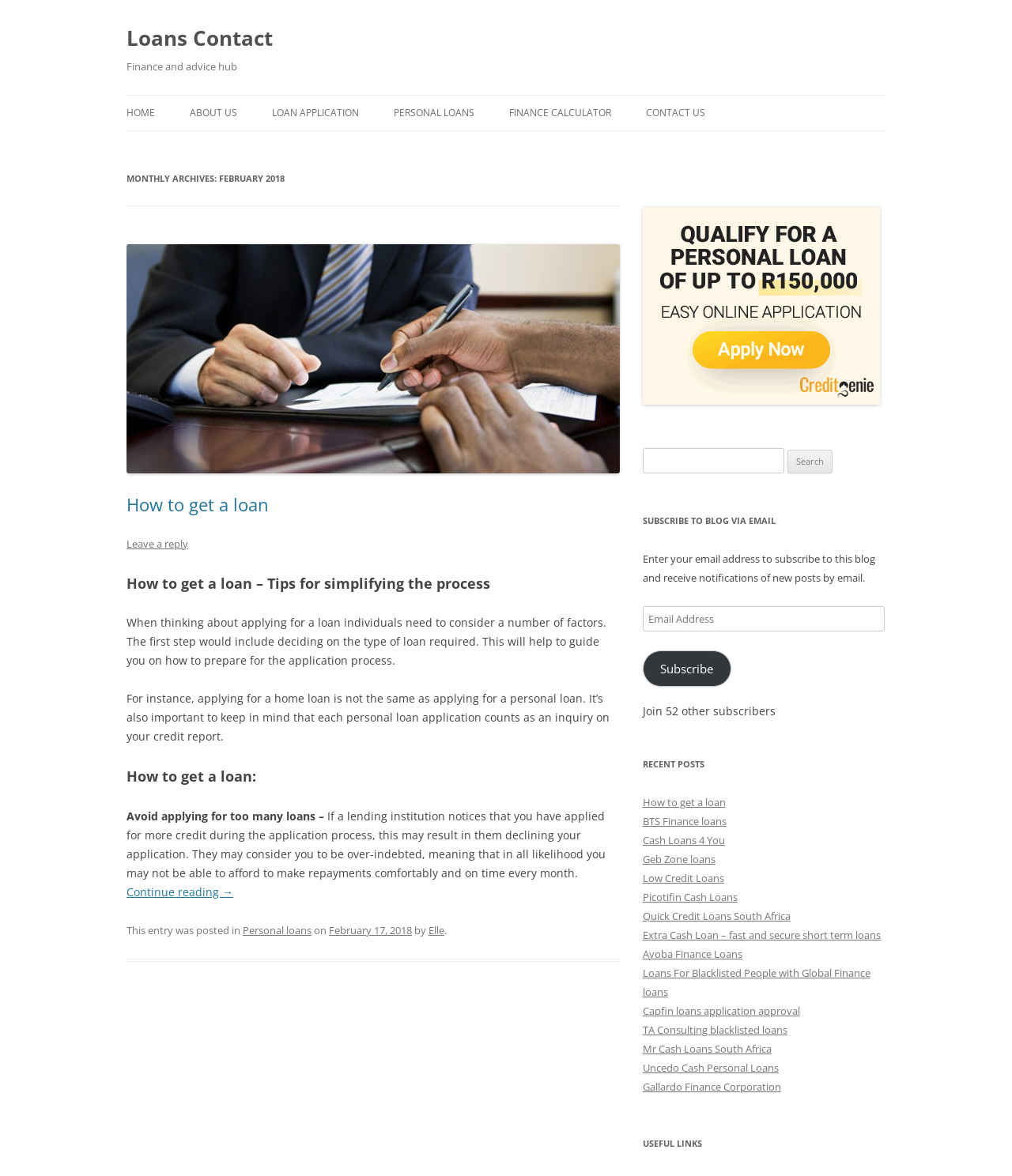What is the main topic of the webpage?
Using the information from the image, provide a comprehensive answer to the question.

The main topic of the webpage is loans, which can be inferred from the various headings and links on the page, such as 'How to get a loan', 'Personal loans', and 'Loan Application'.